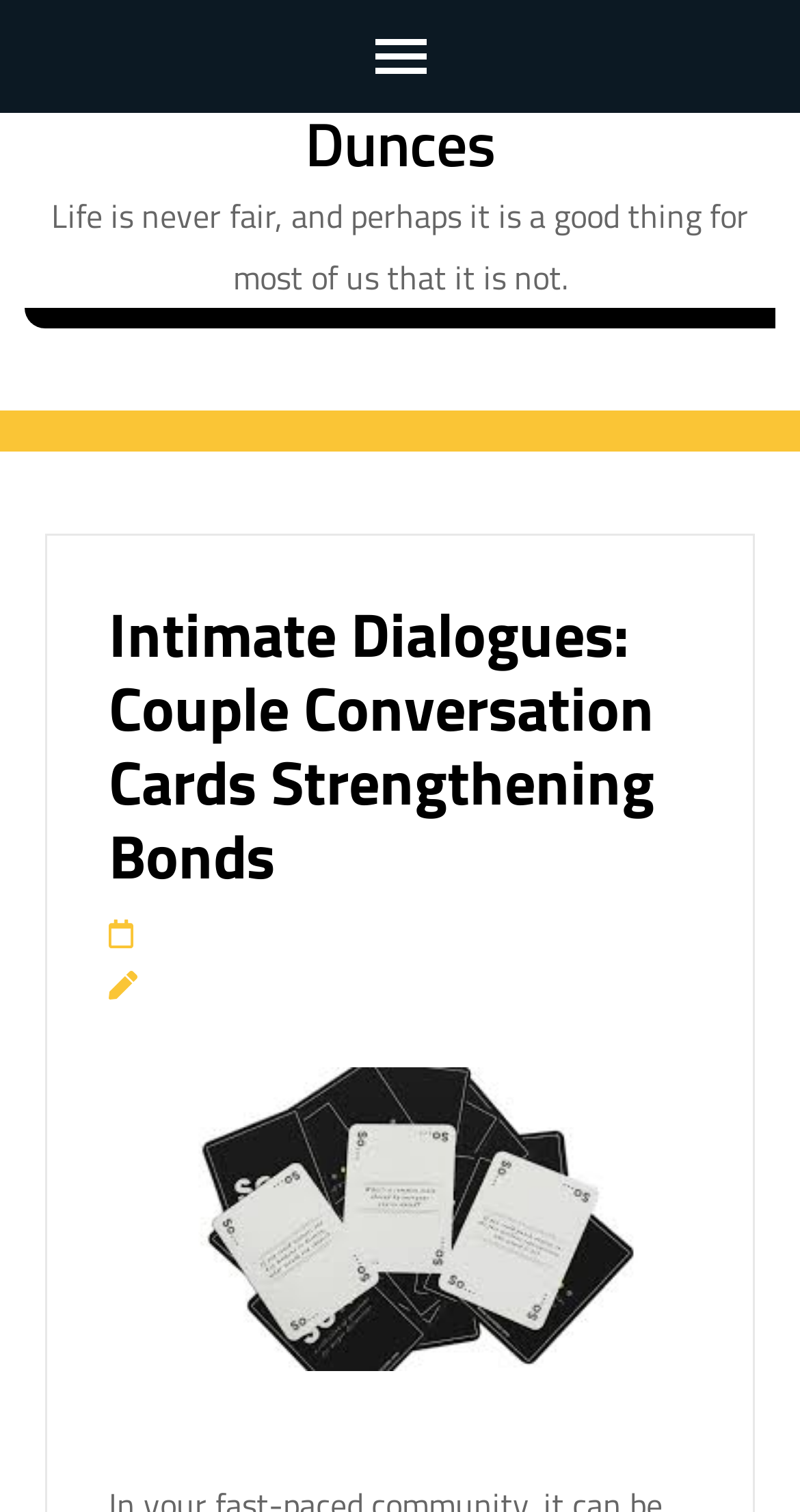What is the name of the website or organization?
Please answer the question as detailed as possible.

The link element with the text 'Dunces' is likely the name of the website or organization that created the webpage. It's located near the top of the webpage, suggesting its importance.